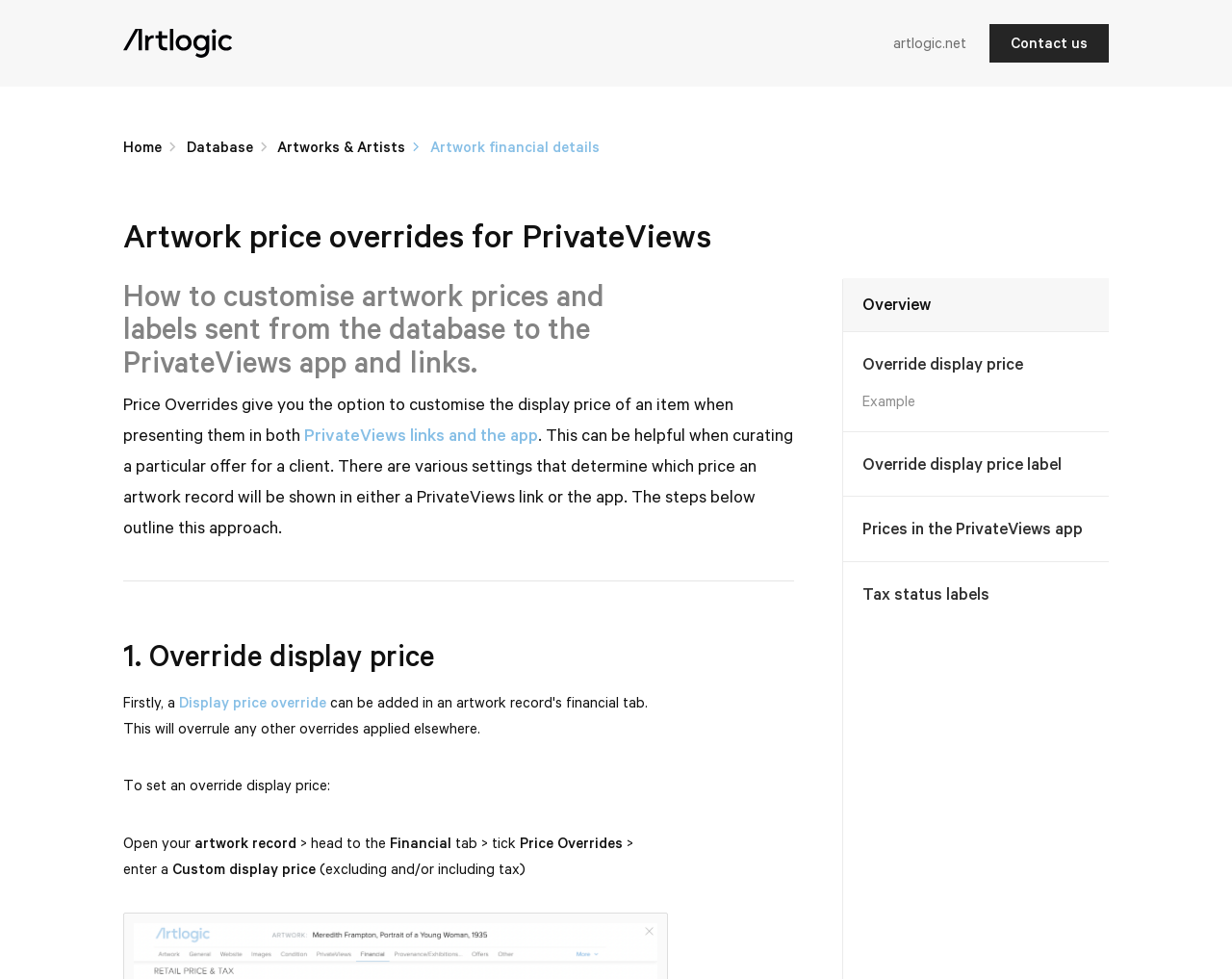What determines which price an artwork record will be shown in?
Please interpret the details in the image and answer the question thoroughly.

The webpage explains that there are various settings that determine which price an artwork record will be shown in either a PrivateViews link or the app.